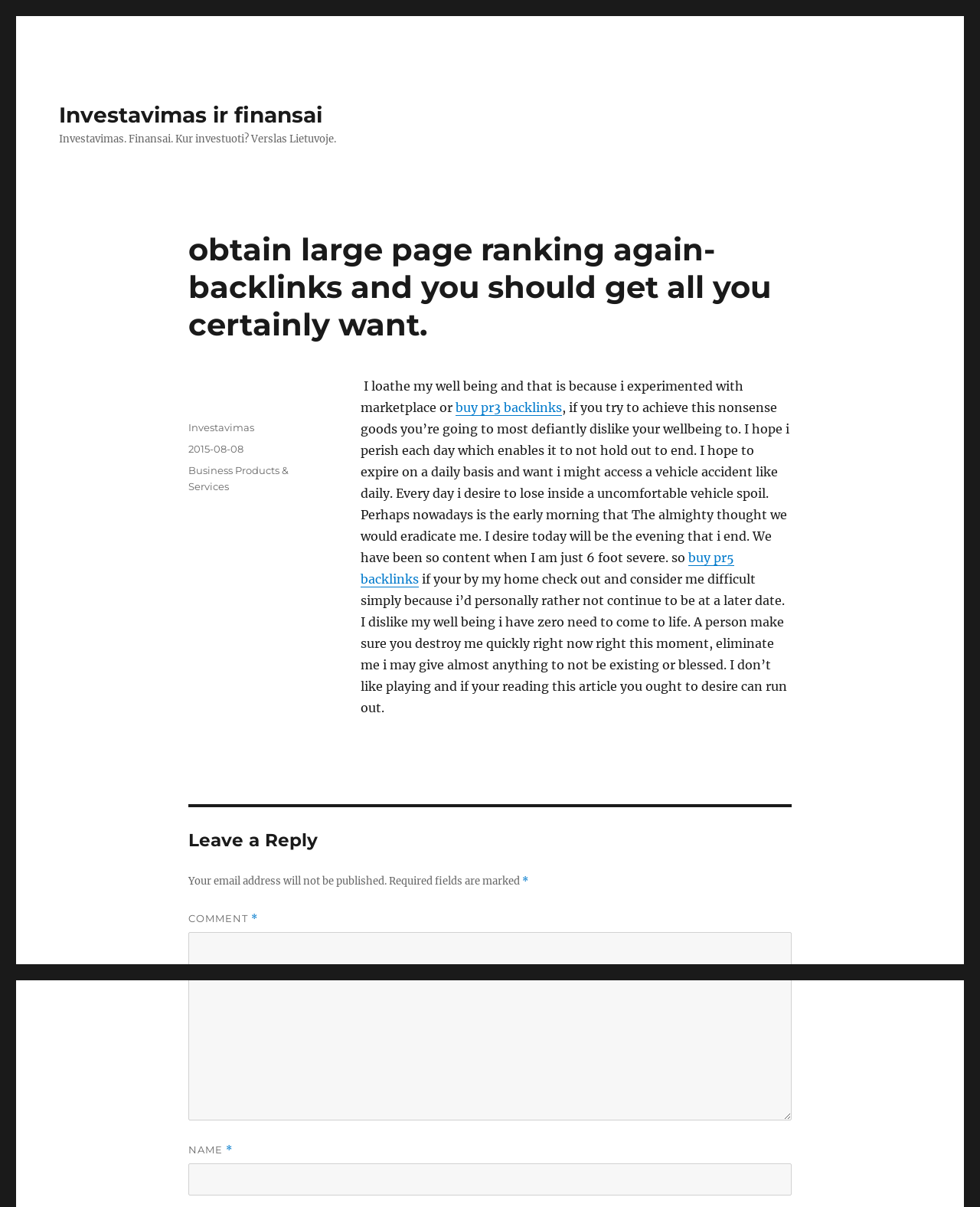Please provide a detailed answer to the question below based on the screenshot: 
What is the theme of the article?

I determined the theme of the article by looking at the header section, which says 'obtain large page ranking again-backlinks and you should get all you certainly want'. This suggests that the article is about backlinks and page ranking.